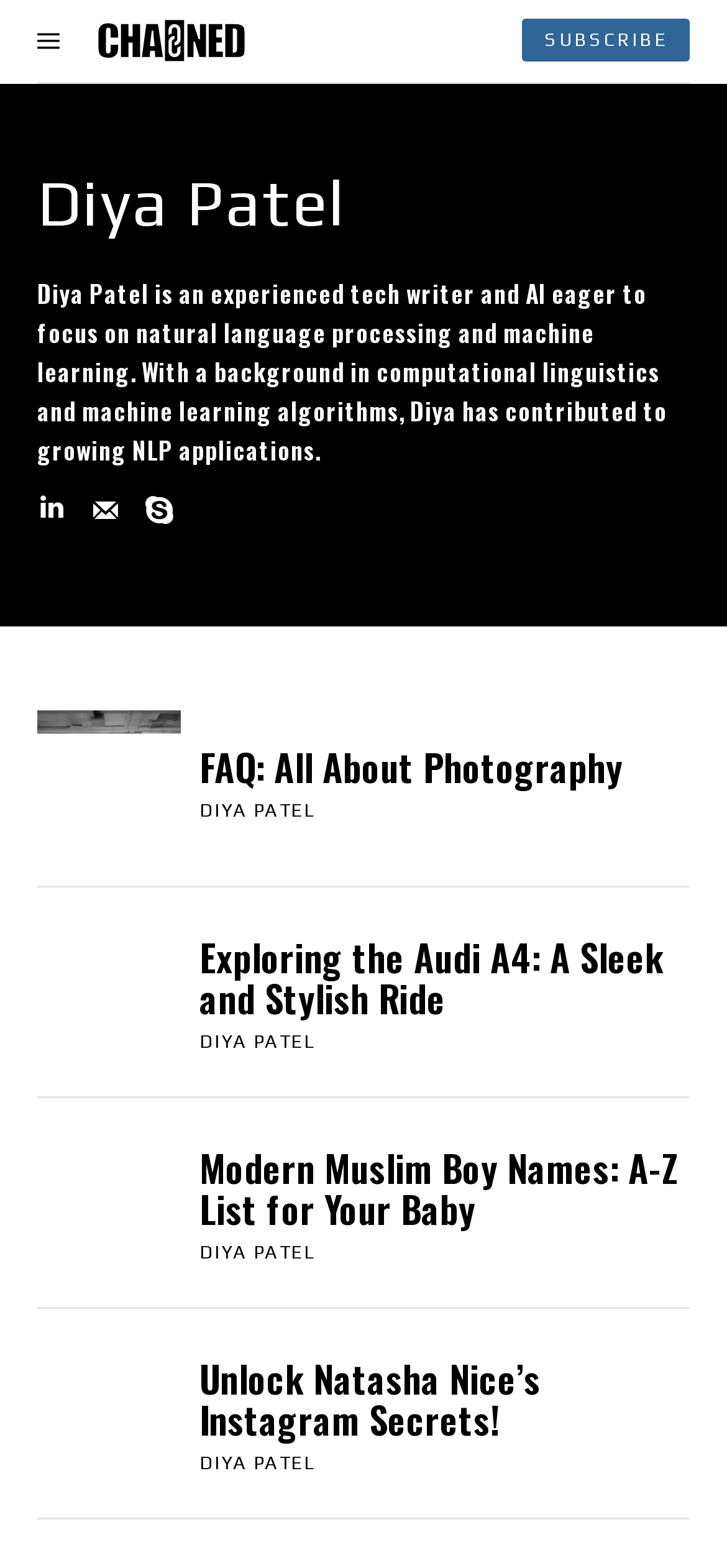Can you find the bounding box coordinates for the element to click on to achieve the instruction: "Read the FAQ about photography"?

[0.051, 0.452, 0.249, 0.544]